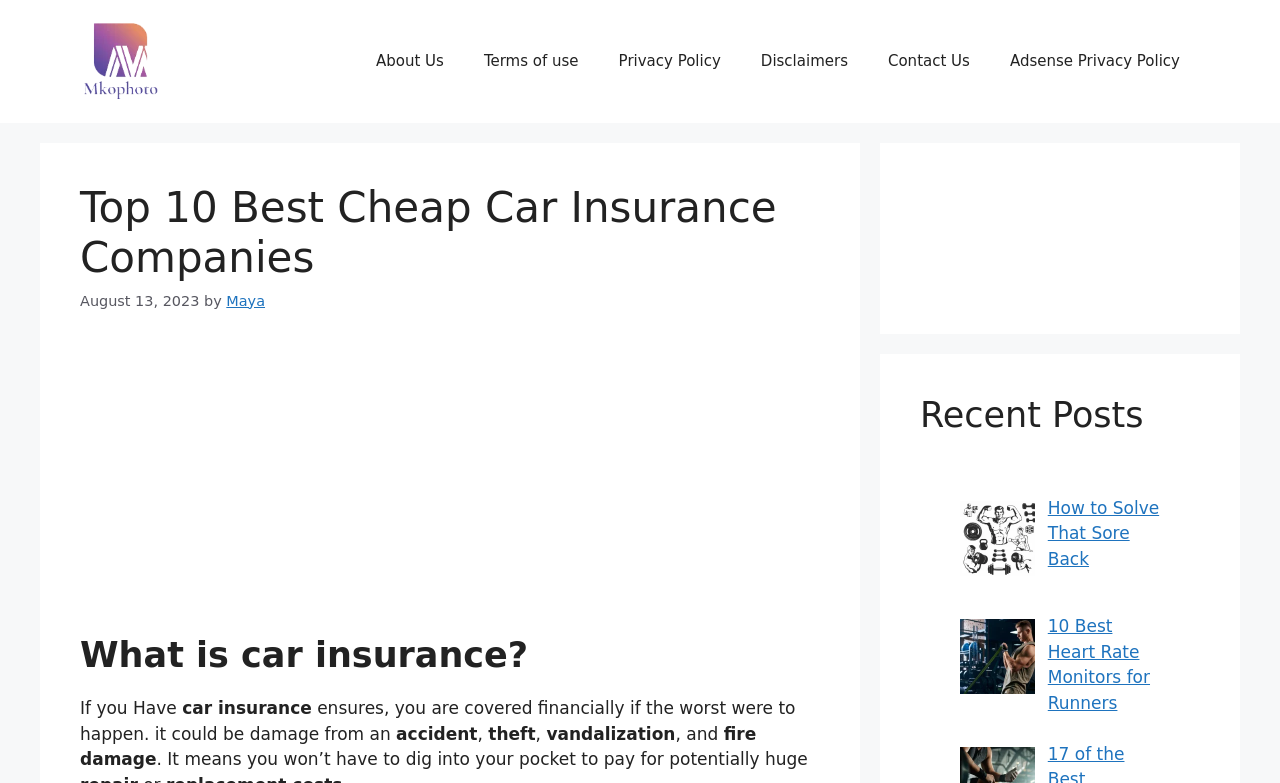Extract the text of the main heading from the webpage.

Top 10 Best Cheap Car Insurance Companies